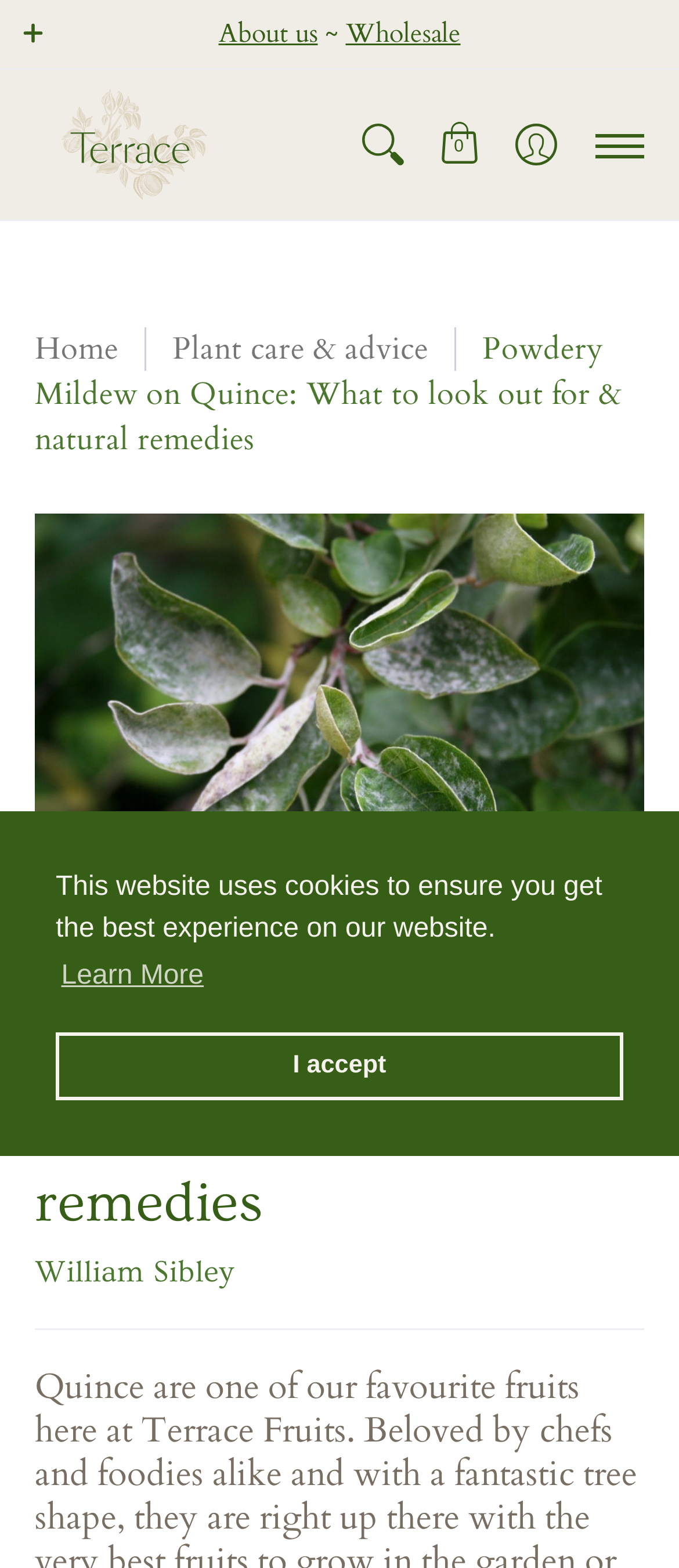Could you provide the bounding box coordinates for the portion of the screen to click to complete this instruction: "Click the 'Menu' button"?

[0.845, 0.044, 0.949, 0.14]